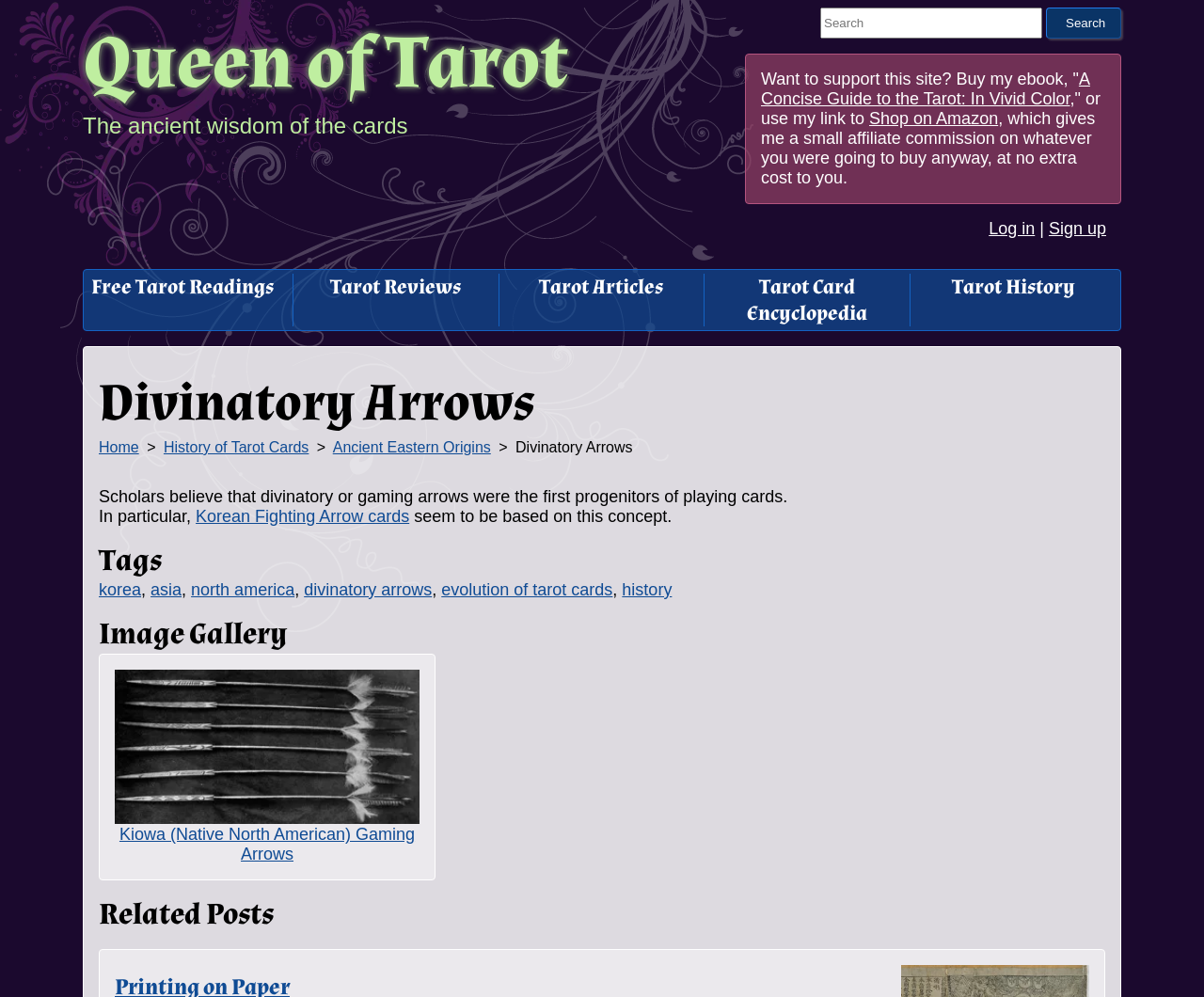Can you specify the bounding box coordinates of the area that needs to be clicked to fulfill the following instruction: "Log in to the site"?

[0.821, 0.22, 0.86, 0.239]